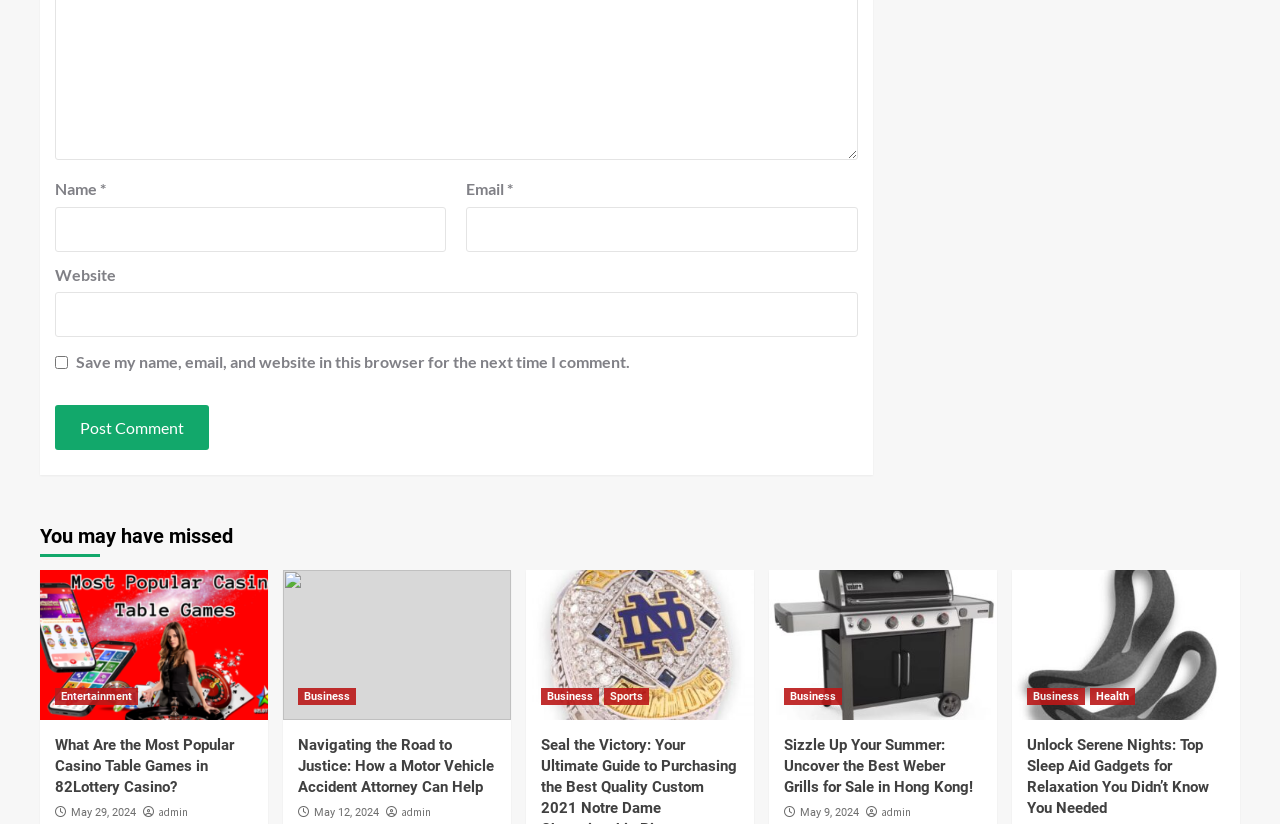What categories are displayed in the links below the figures?
Answer the question with a single word or phrase derived from the image.

Business, Sports, Health